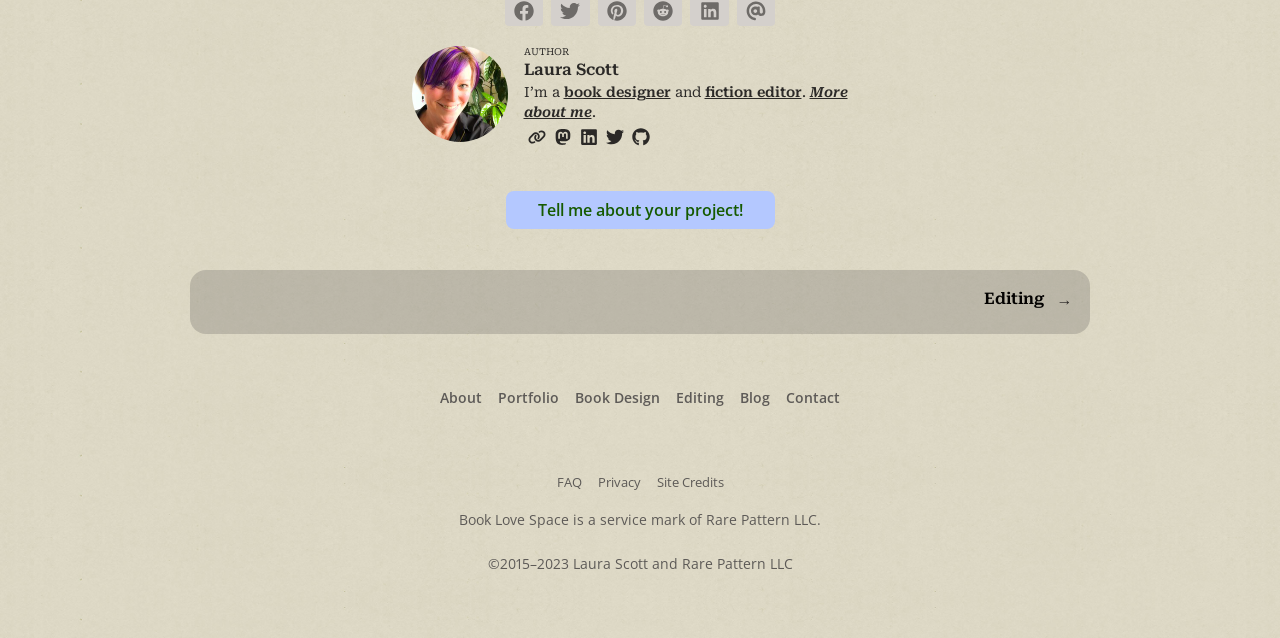Respond with a single word or phrase to the following question: What is the purpose of the 'Tell me about your project!' link?

to inquire about a project